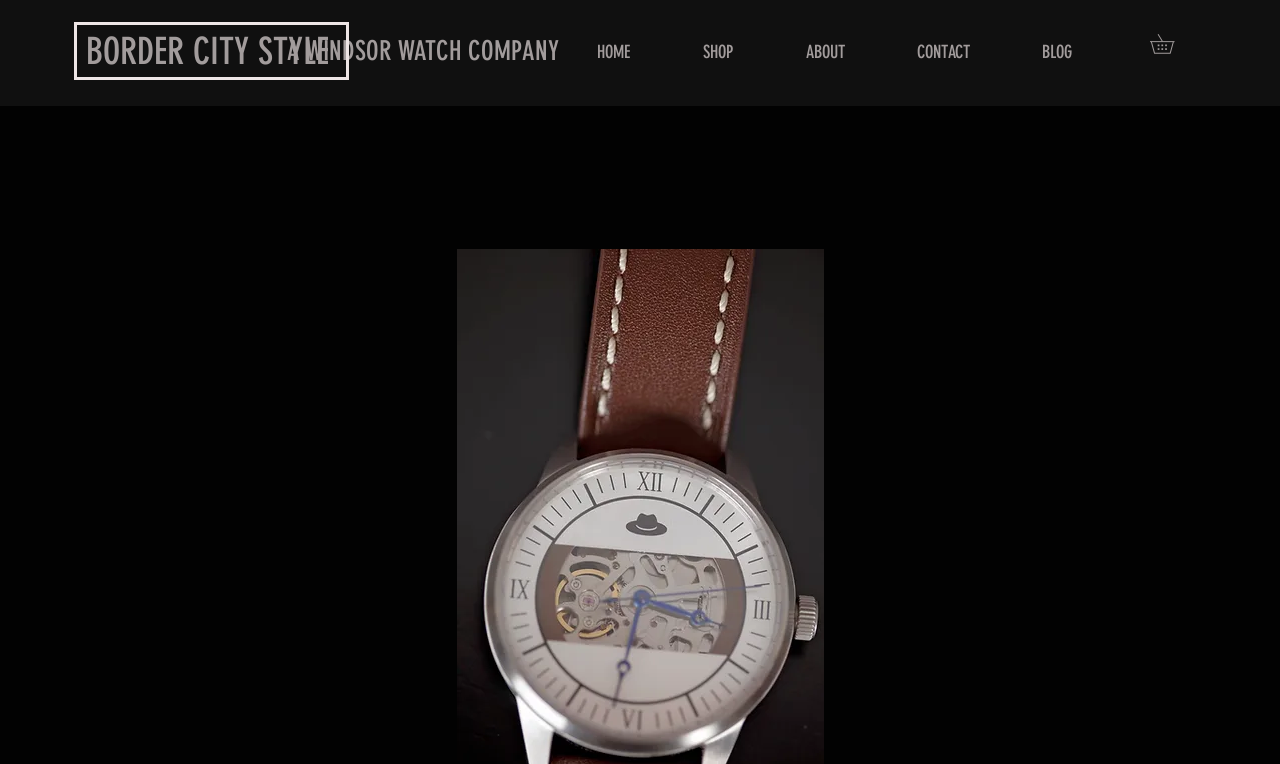What is the name of the watch company?
Provide a short answer using one word or a brief phrase based on the image.

A Windsor Watch Company